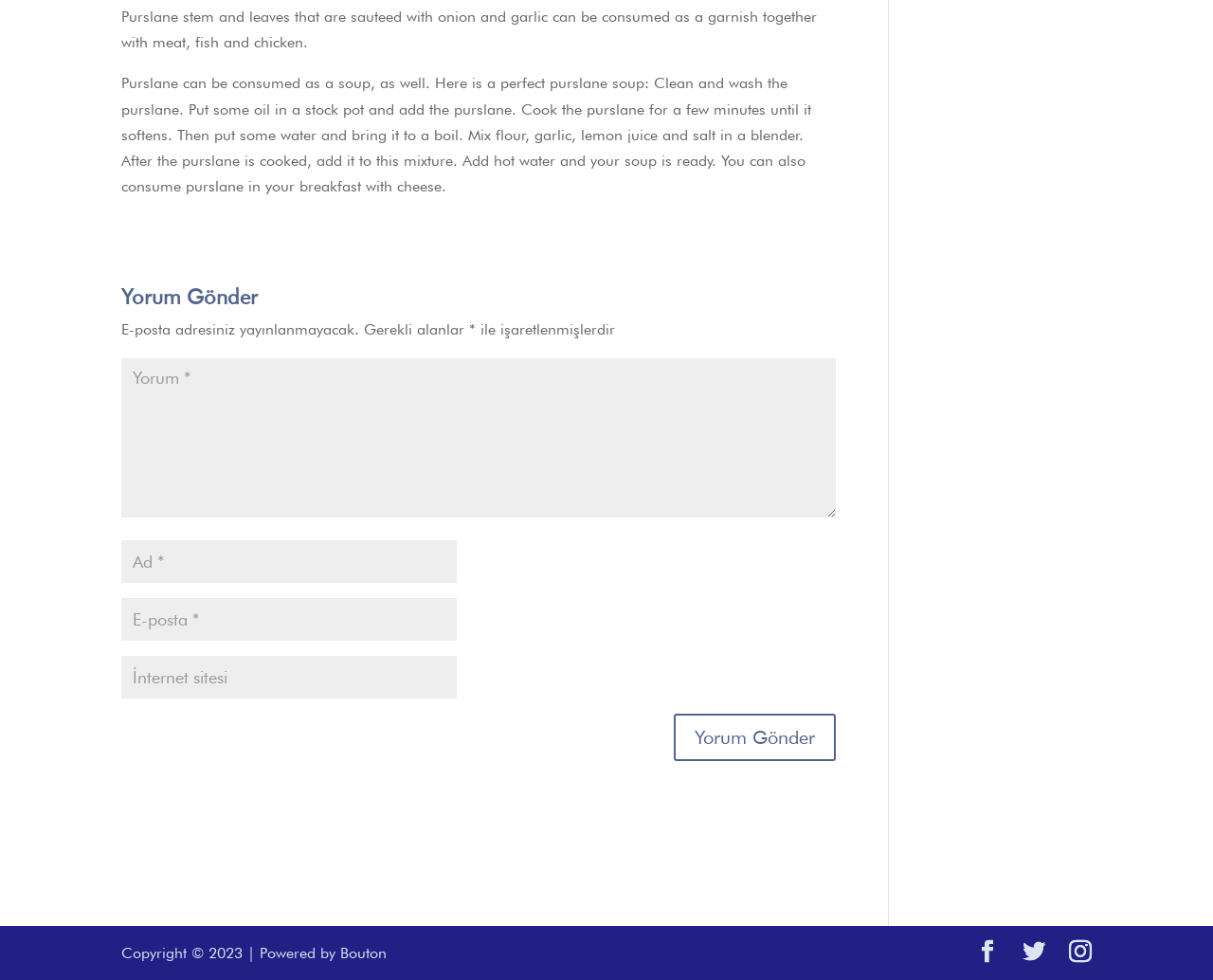Refer to the element description Twitter and identify the corresponding bounding box in the screenshot. Format the coordinates as (top-left x, top-left y, bottom-right x, bottom-right y) with values in the range of 0 to 1.

[0.843, 0.959, 0.862, 0.985]